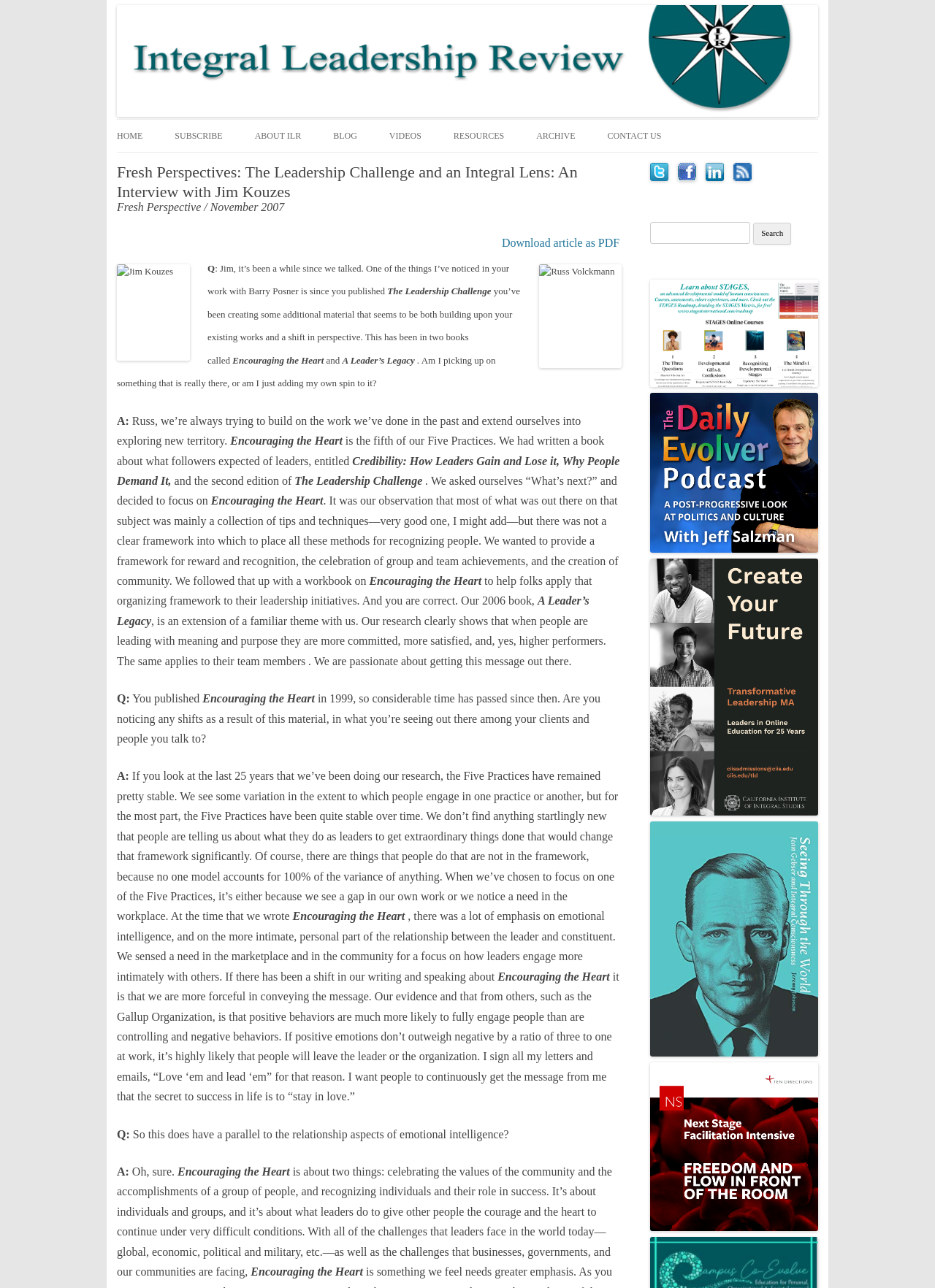Please mark the clickable region by giving the bounding box coordinates needed to complete this instruction: "Search for something".

[0.695, 0.173, 0.803, 0.19]